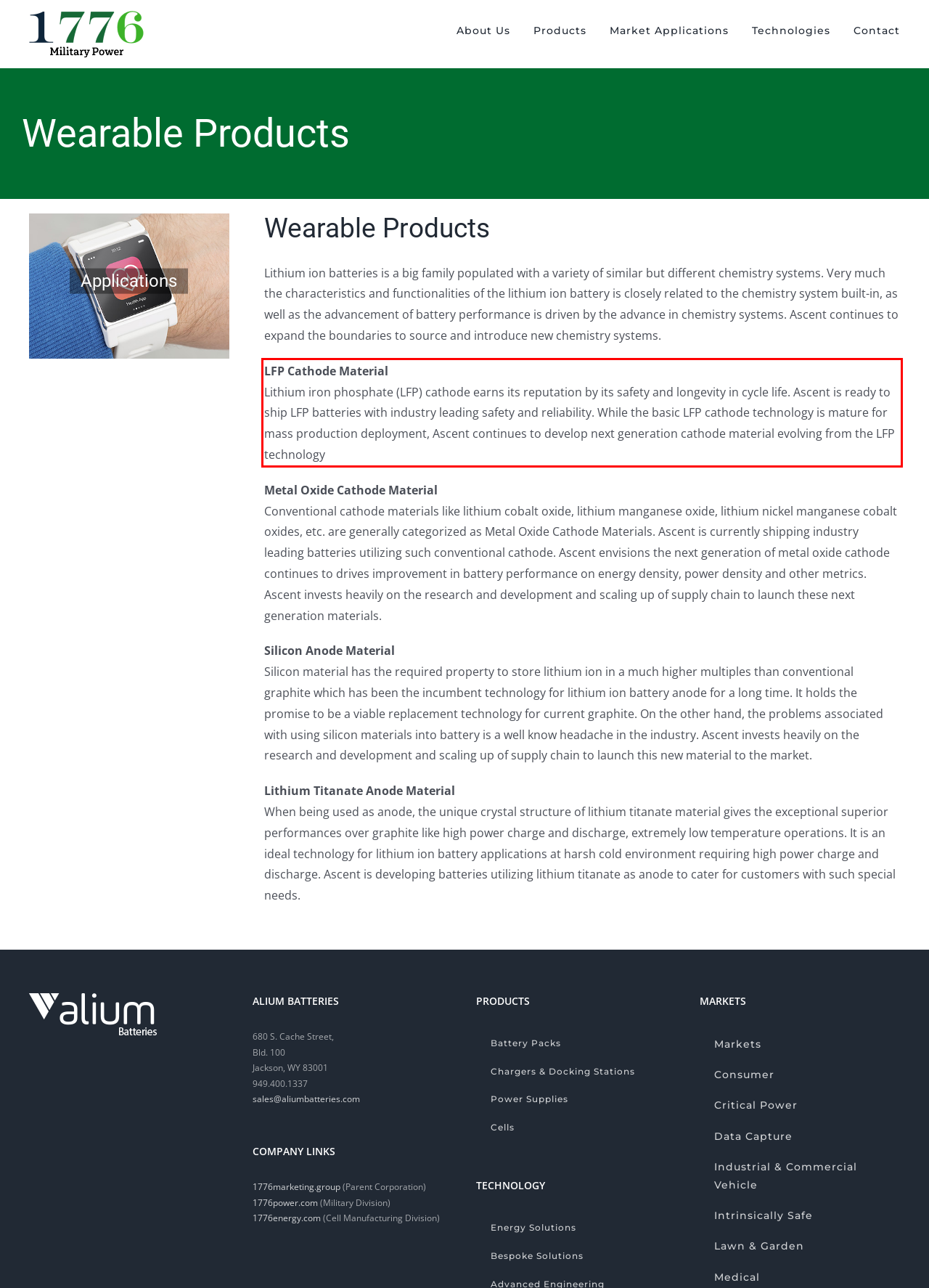Please identify the text within the red rectangular bounding box in the provided webpage screenshot.

LFP Cathode Material Lithium iron phosphate (LFP) cathode earns its reputation by its safety and longevity in cycle life. Ascent is ready to ship LFP batteries with industry leading safety and reliability. While the basic LFP cathode technology is mature for mass production deployment, Ascent continues to develop next generation cathode material evolving from the LFP technology